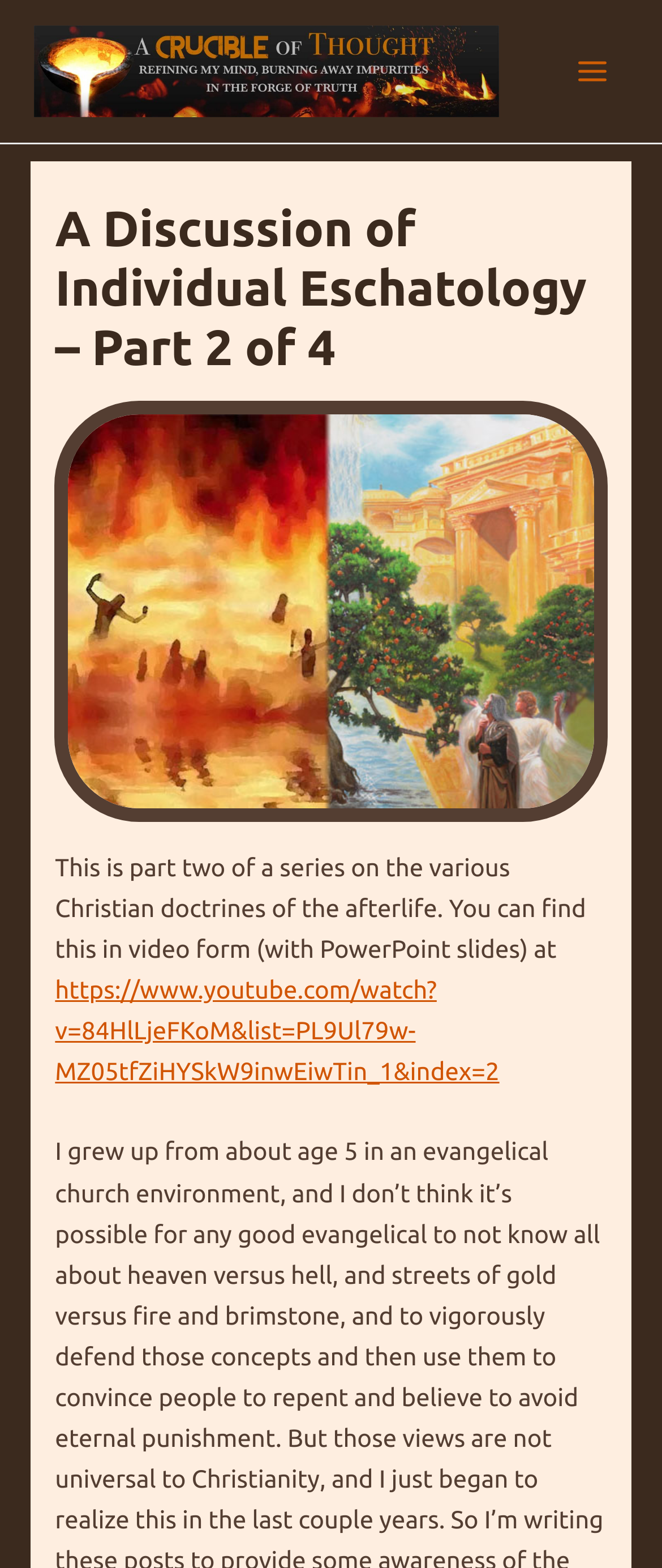Give a short answer to this question using one word or a phrase:
What is the purpose of the button?

Main Menu